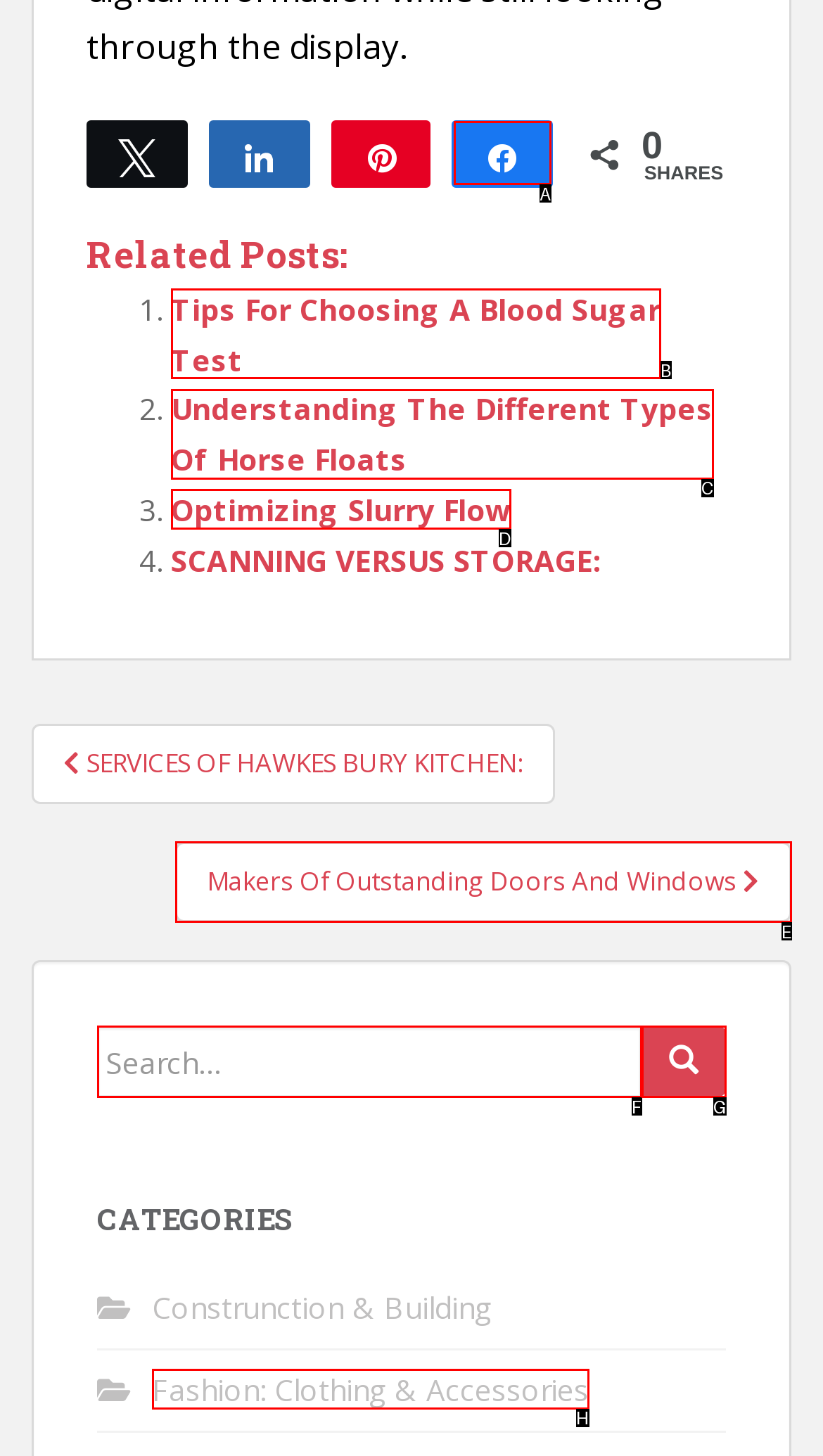Which HTML element matches the description: name="submit" value="Search" the best? Answer directly with the letter of the chosen option.

G